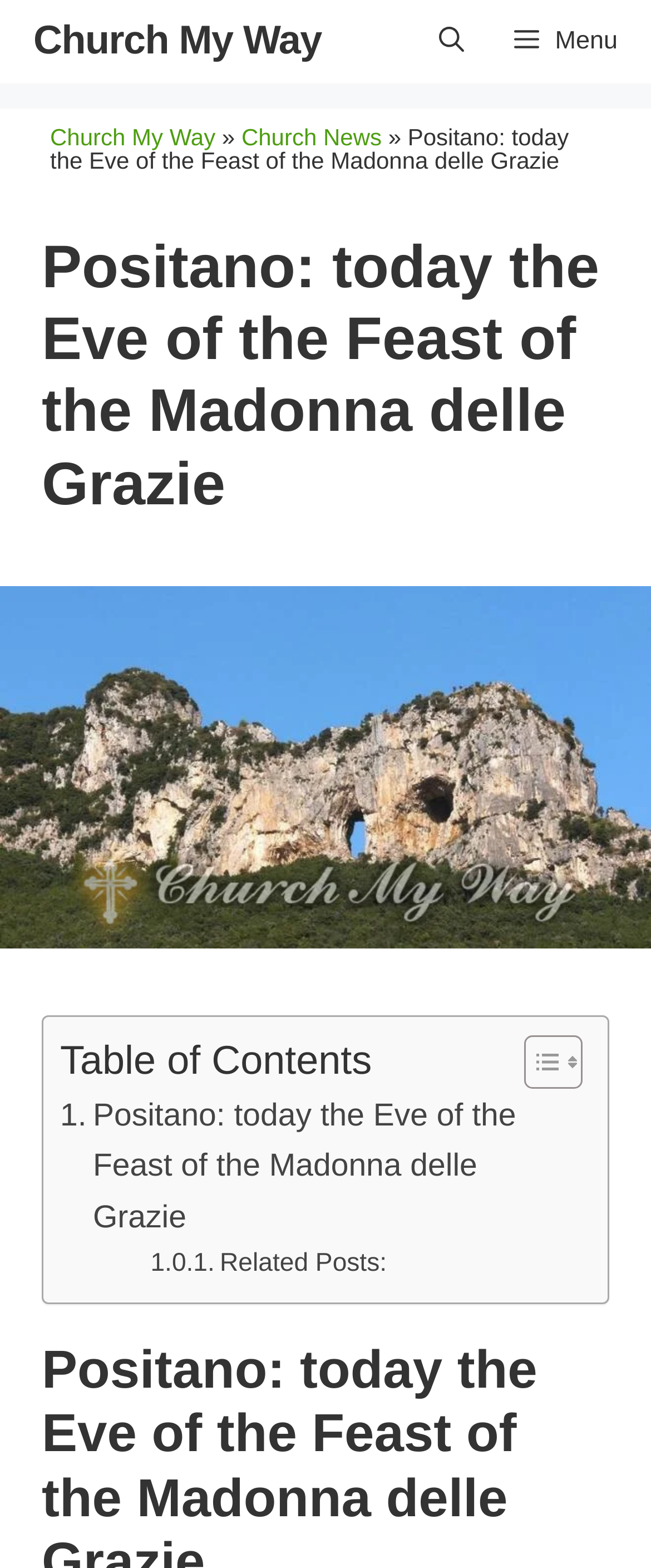What is the type of image displayed?
Using the details shown in the screenshot, provide a comprehensive answer to the question.

The type of image displayed can be found by looking at the image description, which is 'Generico giugno 2022'. This suggests that the image is a generic image related to June 2022.